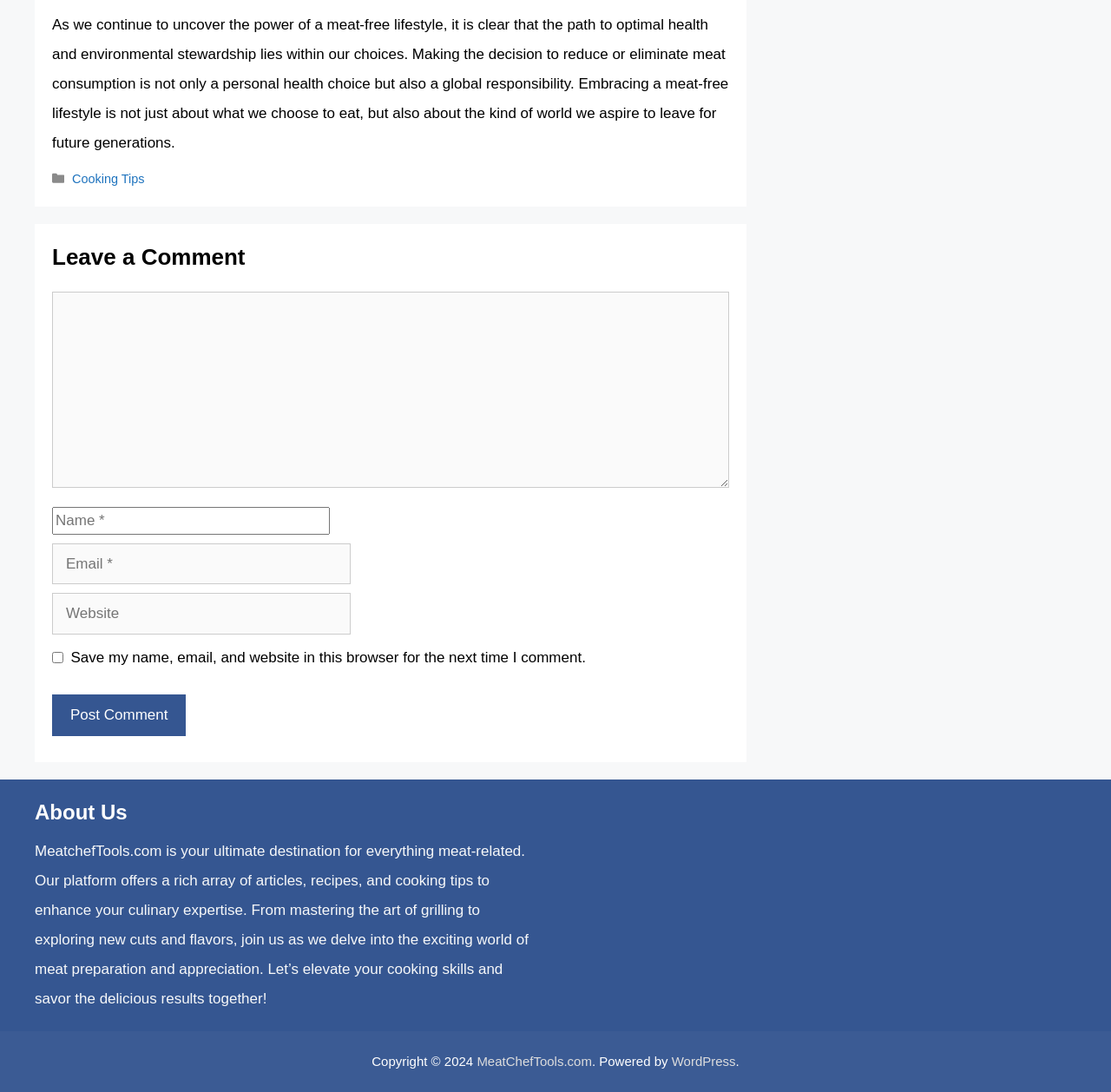Locate the bounding box of the UI element with the following description: "Cooking Tips".

[0.065, 0.157, 0.13, 0.17]